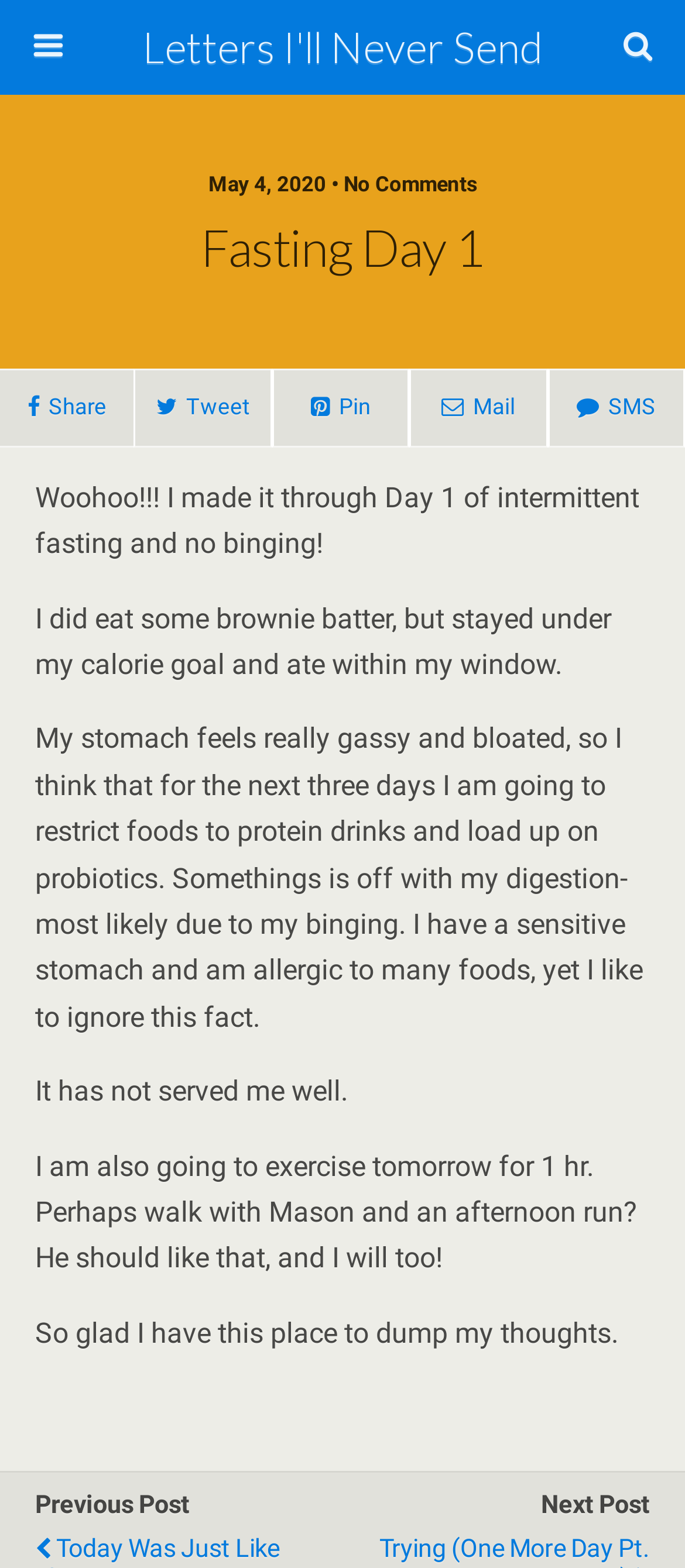Utilize the details in the image to give a detailed response to the question: What is the author's goal for the next three days?

I found the author's goal by reading the StaticText element that starts with 'My stomach feels really gassy and bloated, so I think that for the next three days...' which explains the author's plan to restrict their diet.